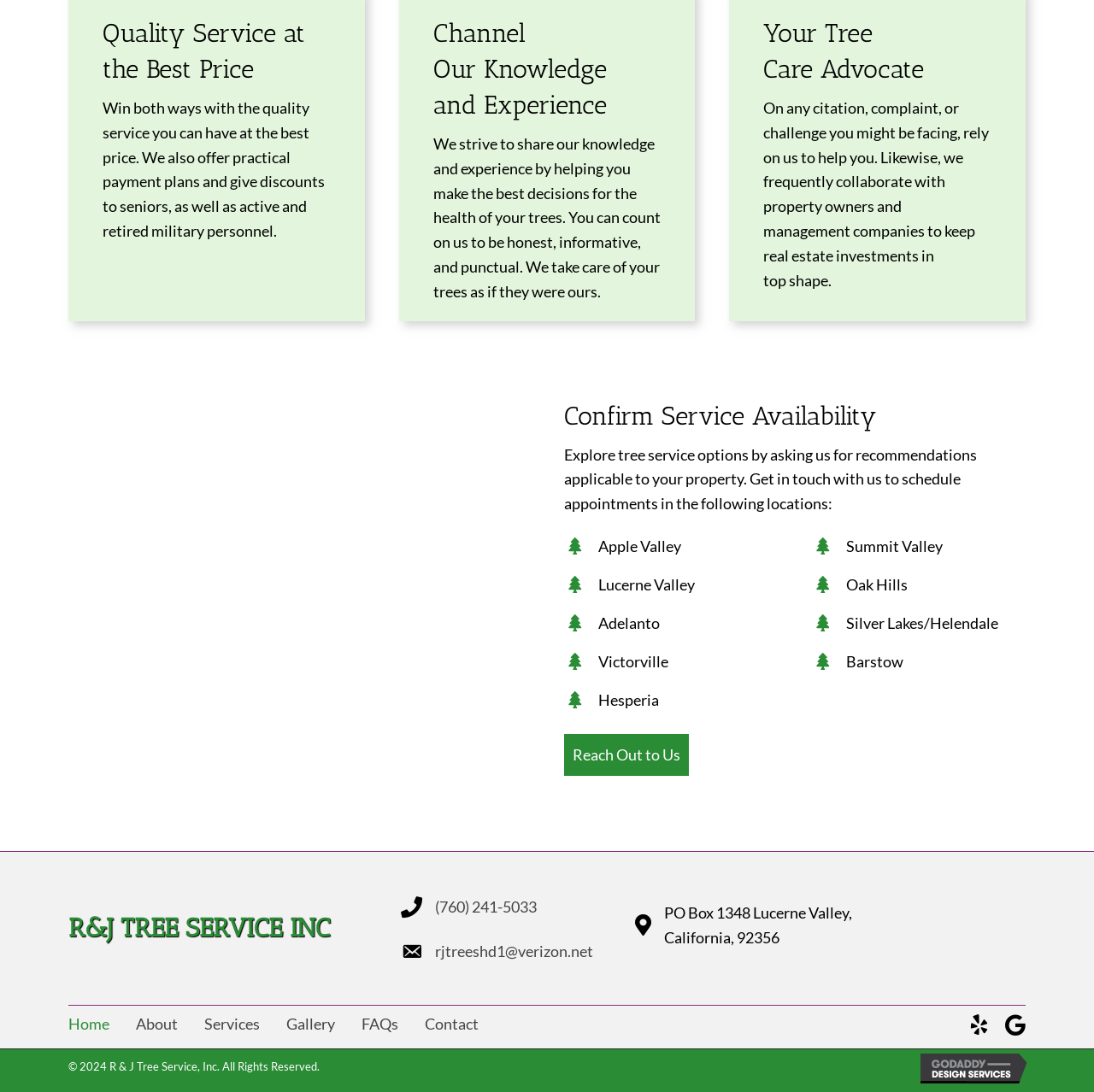Using the information in the image, give a detailed answer to the following question: What is the phone number of the company?

The phone number of the company can be found at the bottom of the webpage, in a link element. This is likely the contact number for the company, which customers can use to reach out to them.